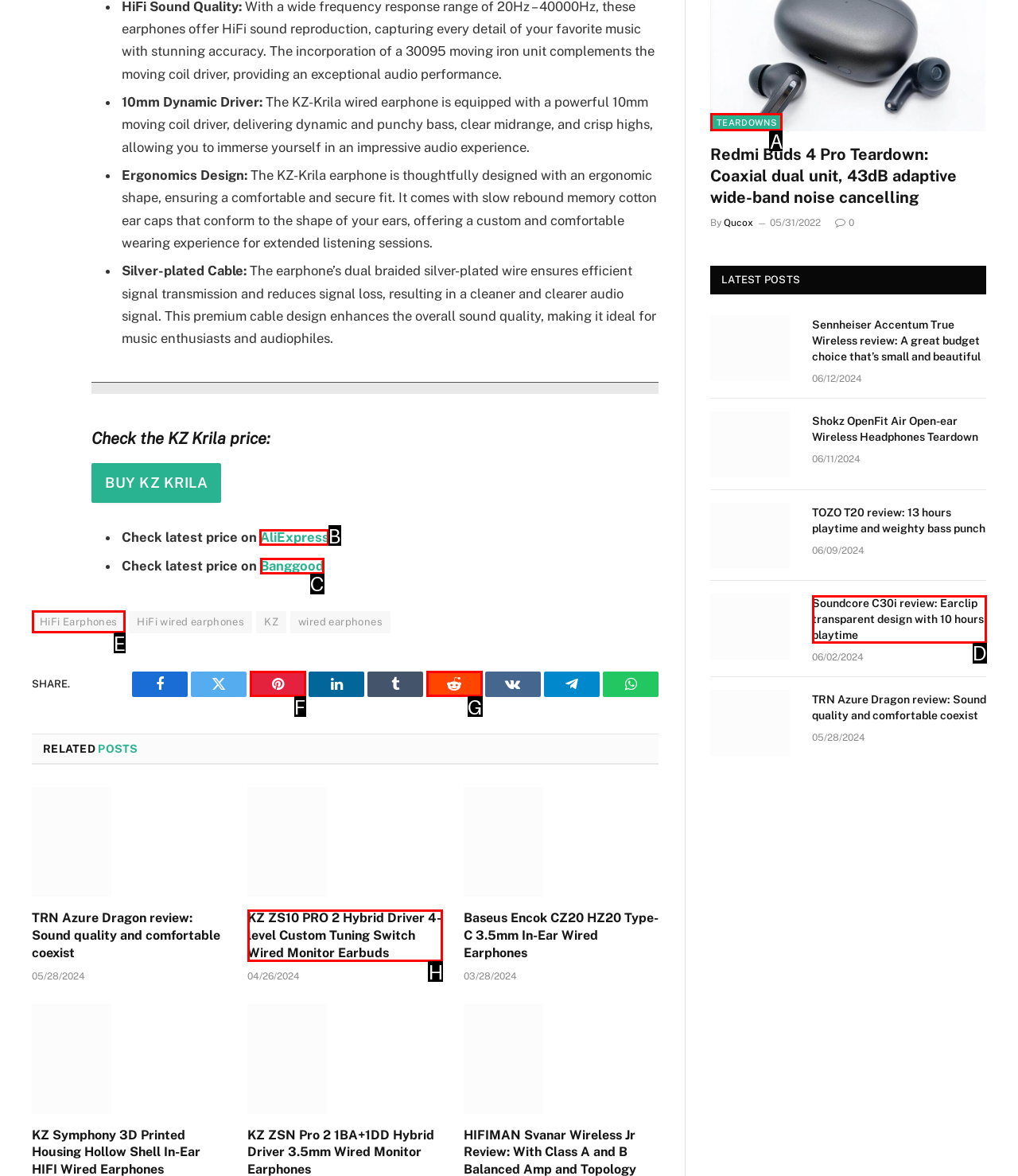Choose the letter of the option that needs to be clicked to perform the task: Visit 'ABOUT' page. Answer with the letter.

None